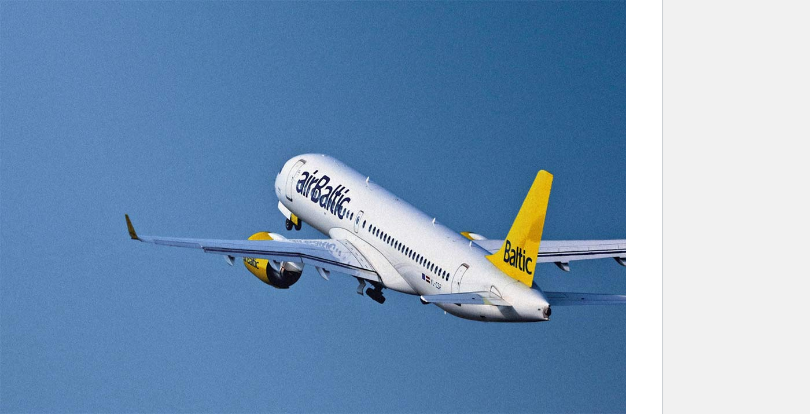What is the aircraft doing in the image?
Answer the question with as much detail as possible.

The aircraft appears to be ascending, indicating that it is either taking off or climbing to cruising altitude, which is a critical phase of flight that requires careful navigation and control.